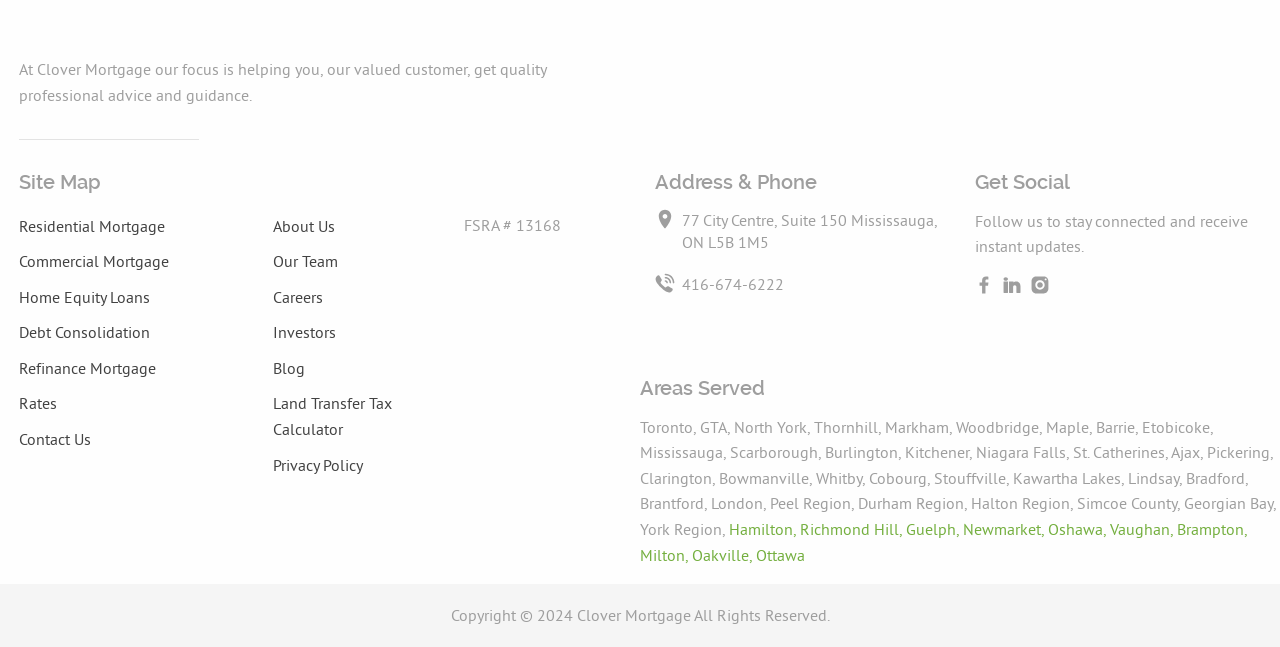Return the bounding box coordinates of the UI element that corresponds to this description: "Home Equity Loans". The coordinates must be given as four float numbers in the range of 0 and 1, [left, top, right, bottom].

[0.015, 0.443, 0.117, 0.474]